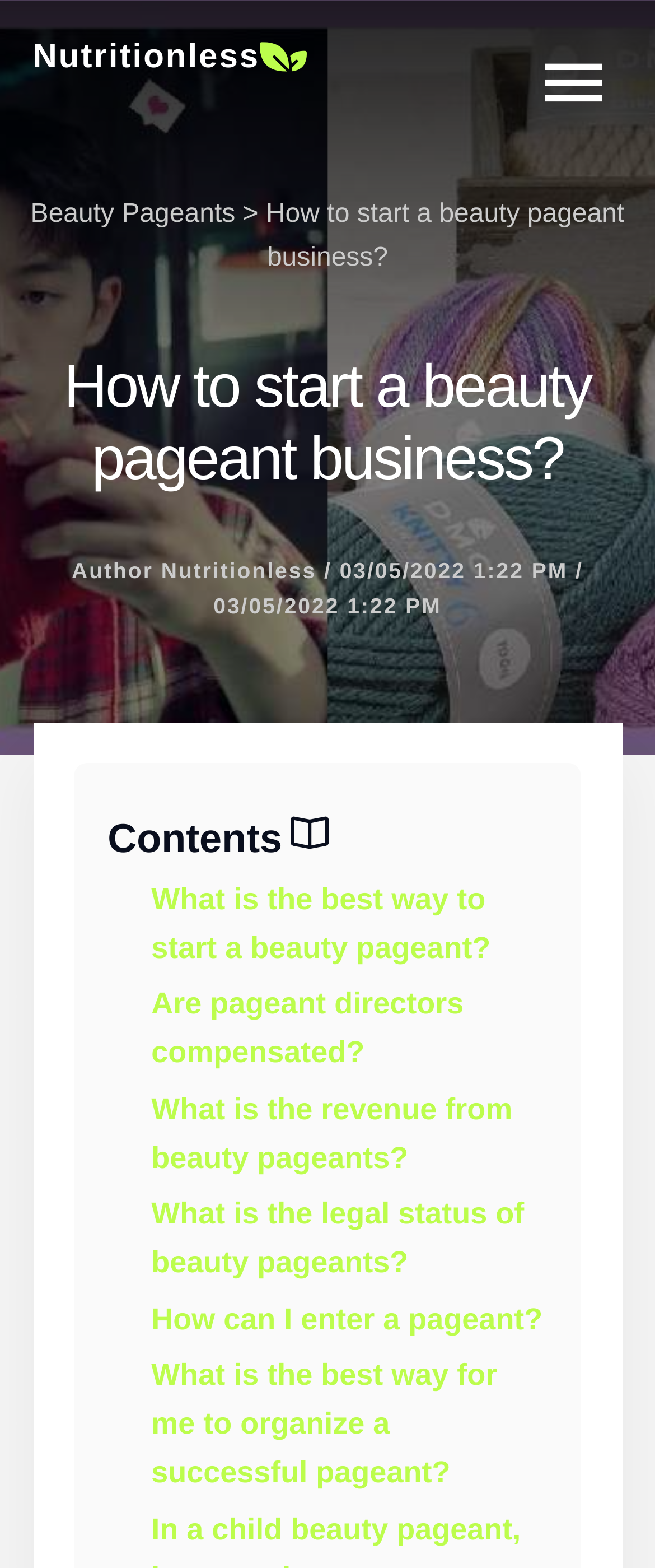Locate the bounding box coordinates of the clickable area to execute the instruction: "Click on the link to learn about beauty pageants". Provide the coordinates as four float numbers between 0 and 1, represented as [left, top, right, bottom].

[0.047, 0.128, 0.359, 0.146]